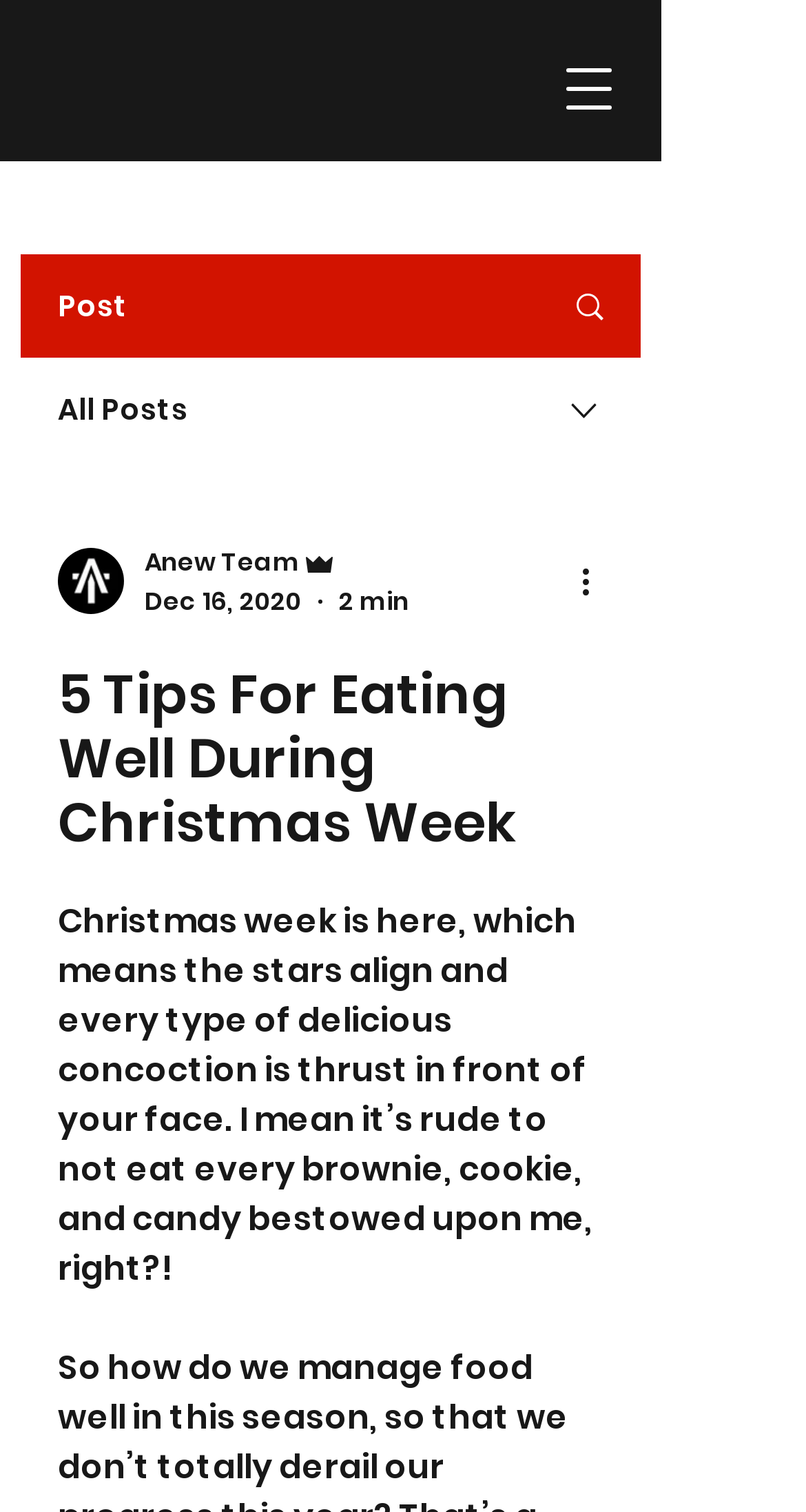Please answer the following question using a single word or phrase: 
How long does it take to read this article?

2 min